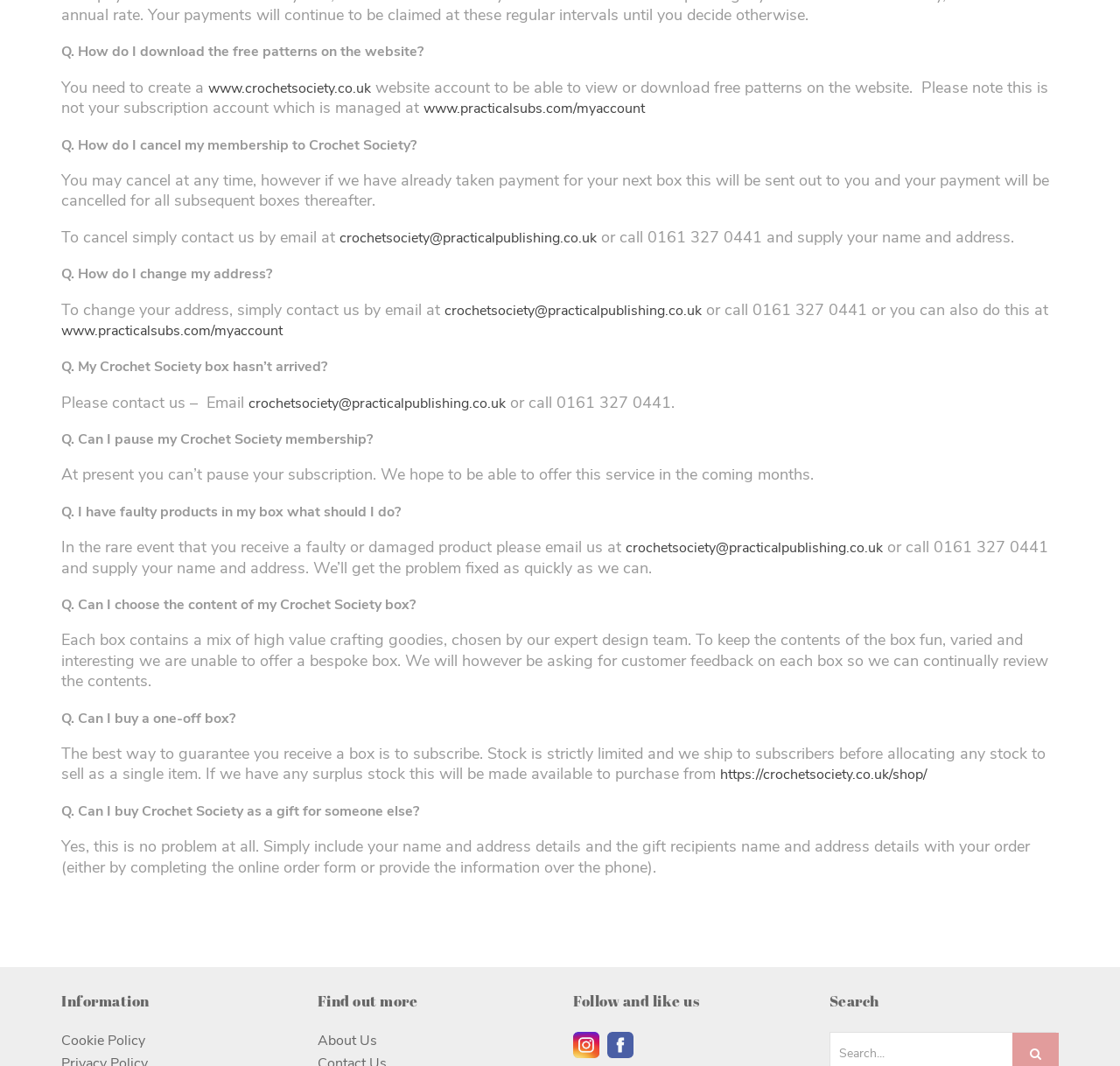Extract the bounding box coordinates for the described element: "About Us". The coordinates should be represented as four float numbers between 0 and 1: [left, top, right, bottom].

[0.283, 0.968, 0.336, 0.985]